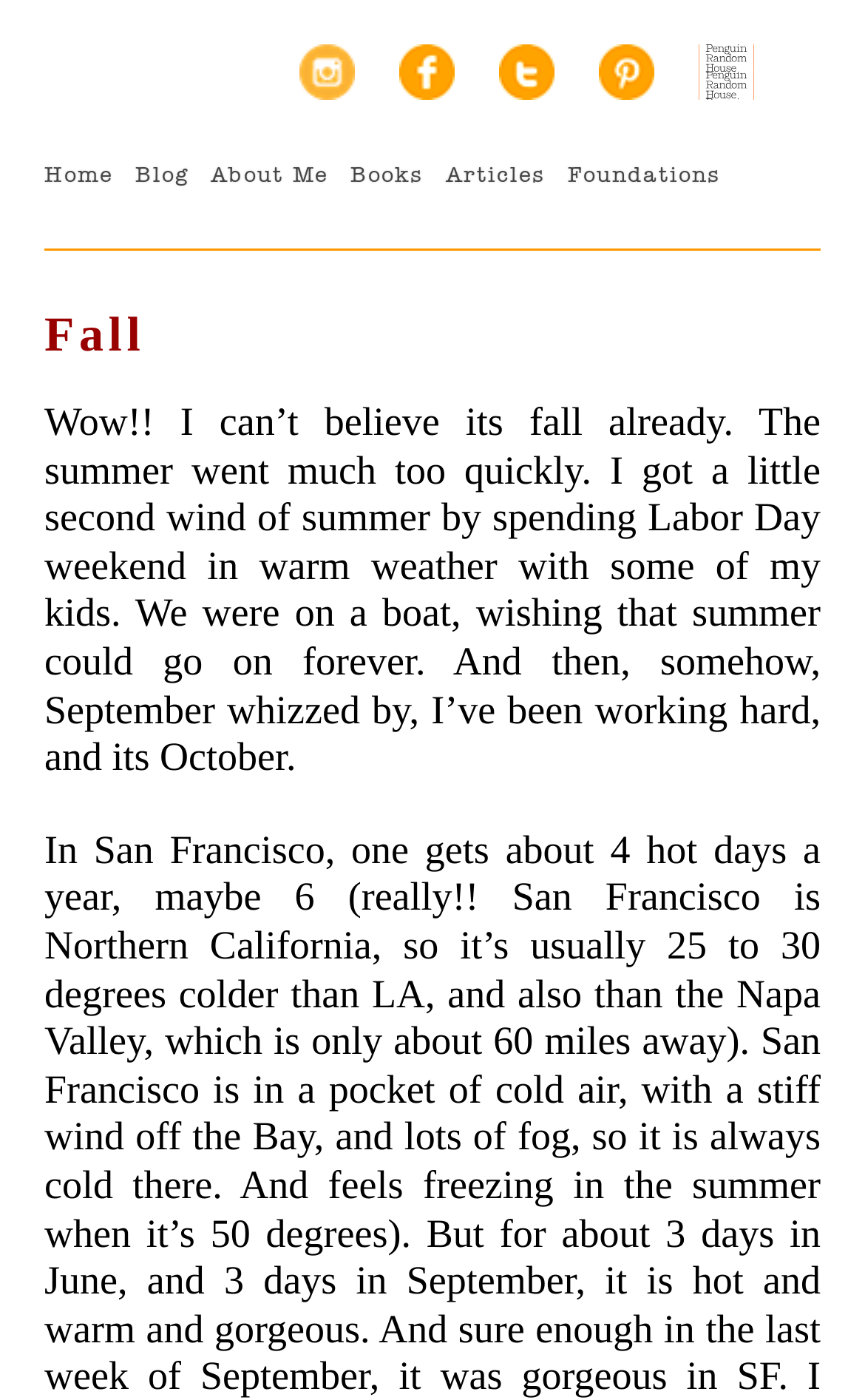Can you provide the bounding box coordinates for the element that should be clicked to implement the instruction: "go to Blog"?

[0.156, 0.114, 0.218, 0.135]